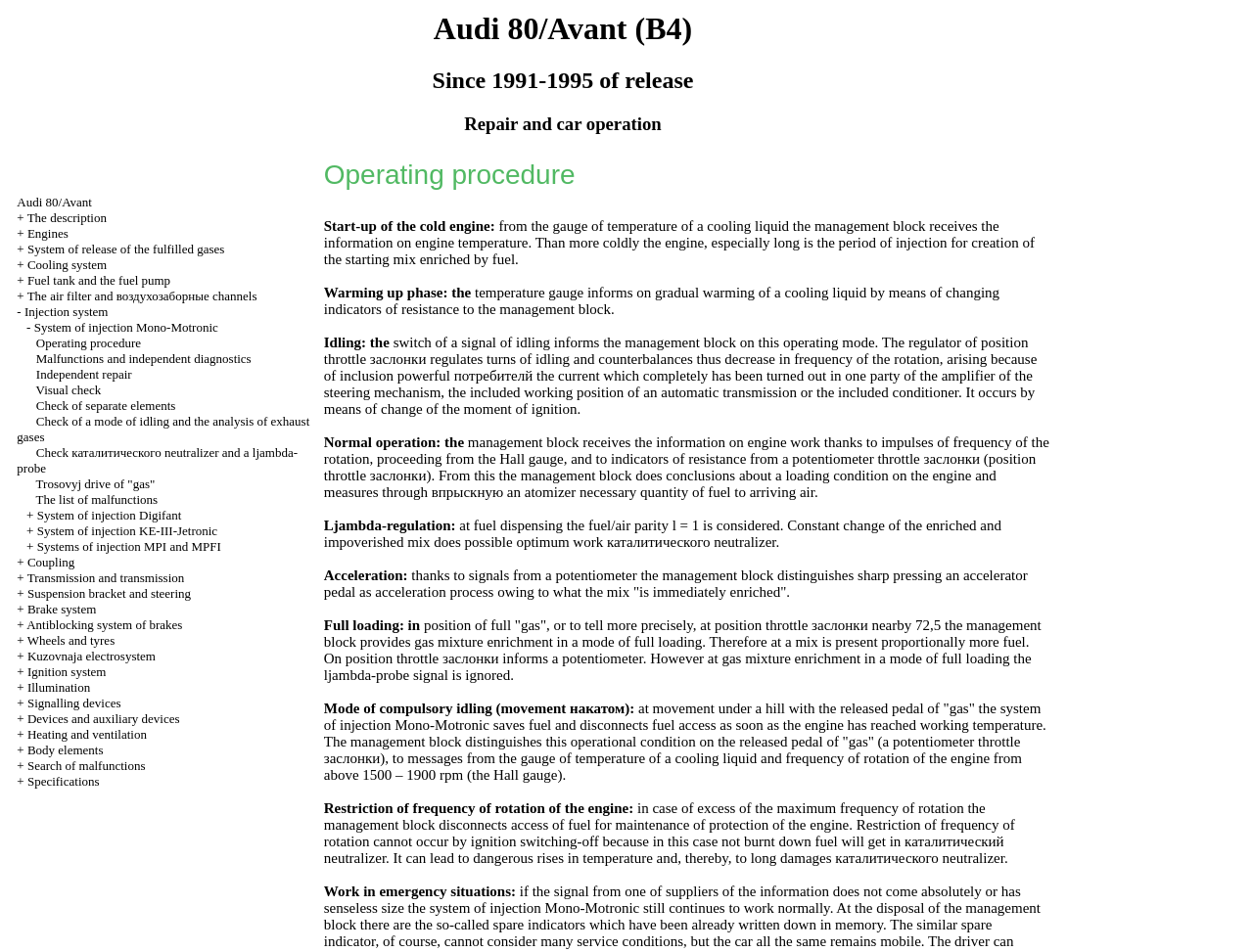Locate the bounding box coordinates of the element's region that should be clicked to carry out the following instruction: "Explore 'Transmission and transmission'". The coordinates need to be four float numbers between 0 and 1, i.e., [left, top, right, bottom].

[0.022, 0.599, 0.147, 0.615]